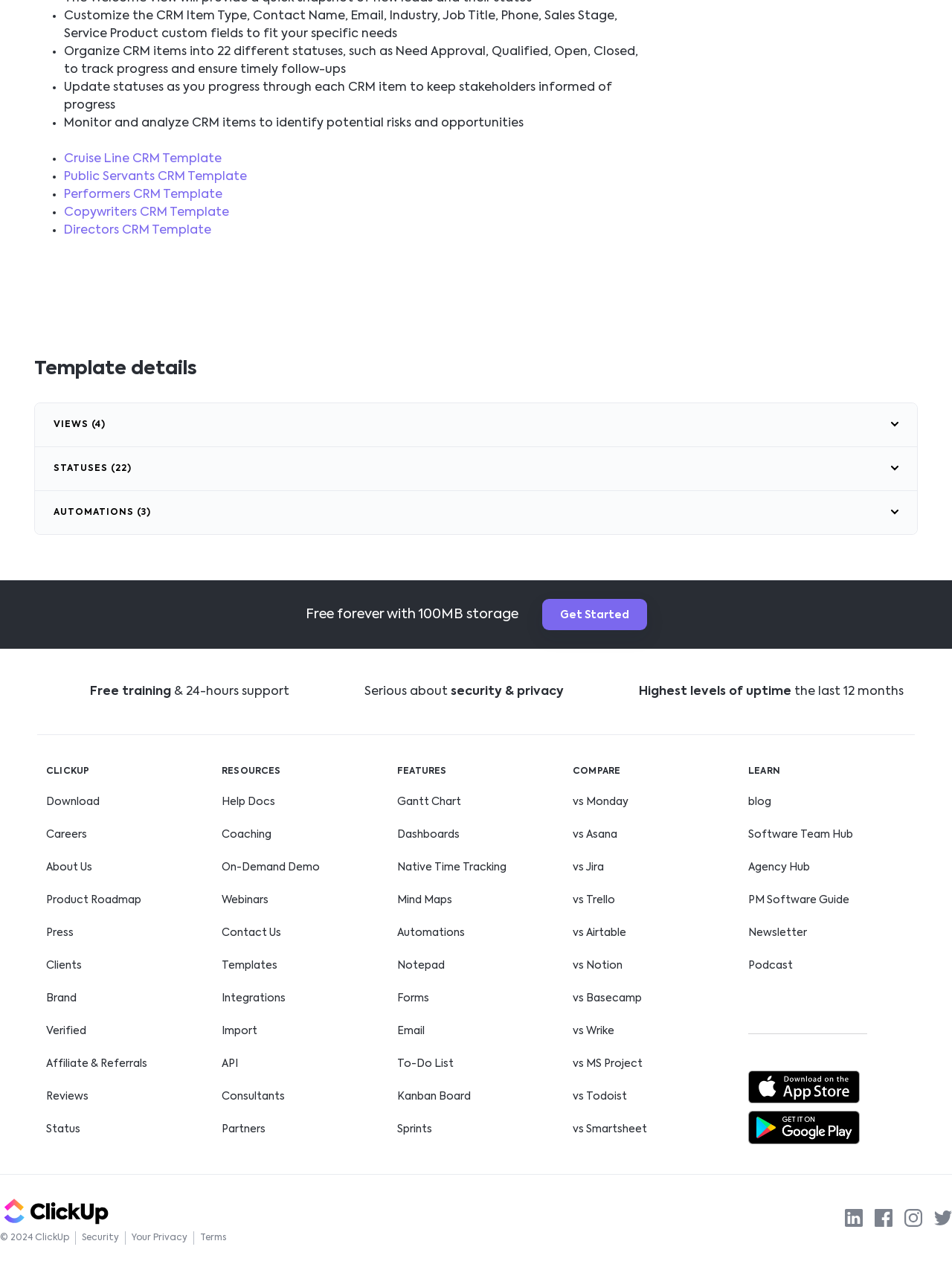Please locate the bounding box coordinates of the element that should be clicked to complete the given instruction: "Explore the 'Gantt Chart' feature".

[0.417, 0.629, 0.484, 0.637]